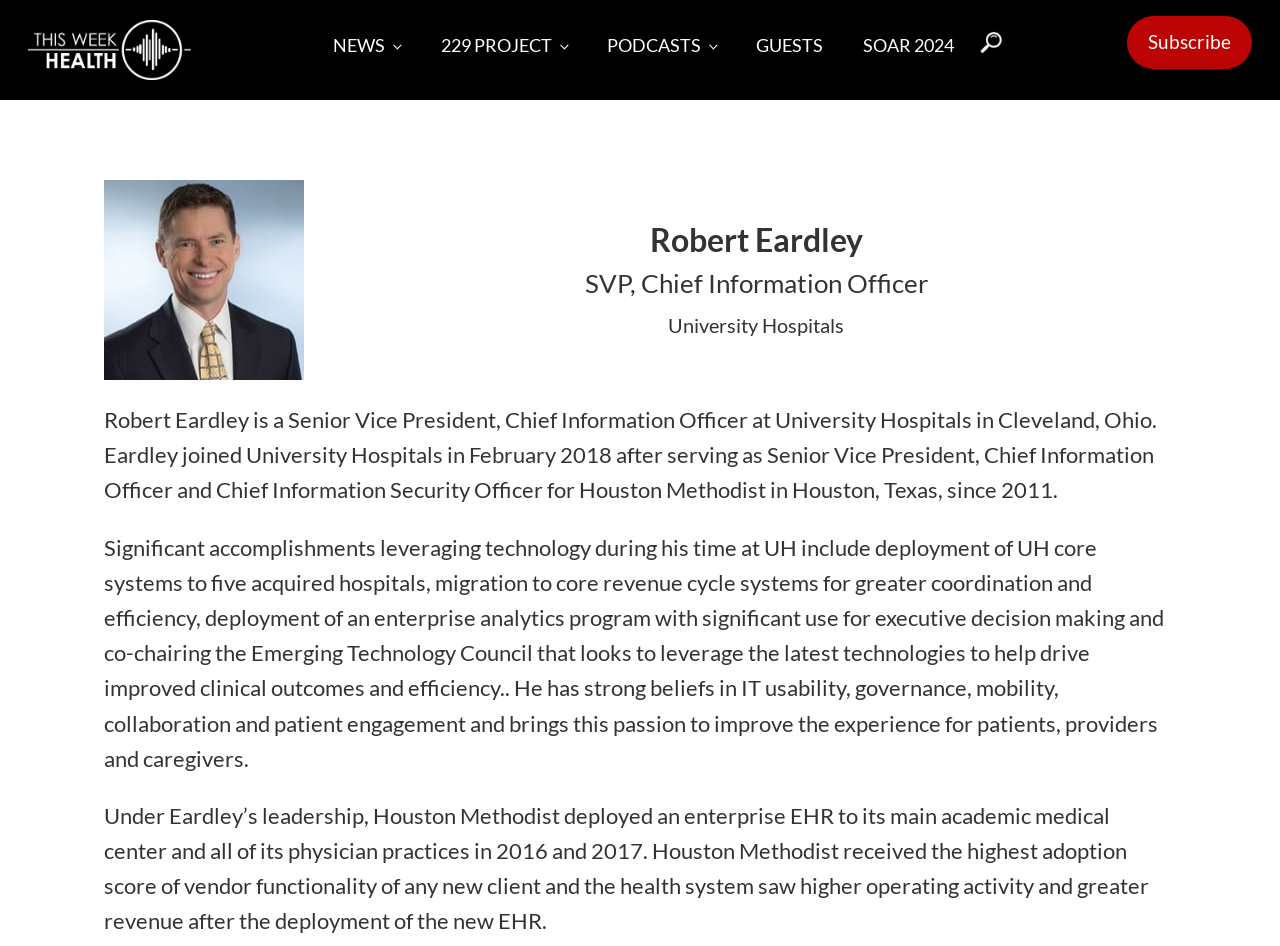With reference to the image, please provide a detailed answer to the following question: What is Robert Eardley's focus in IT?

According to the webpage, Robert Eardley has strong beliefs in IT usability, governance, mobility, collaboration, and patient engagement, and brings this passion to improve the experience for patients, providers, and caregivers.